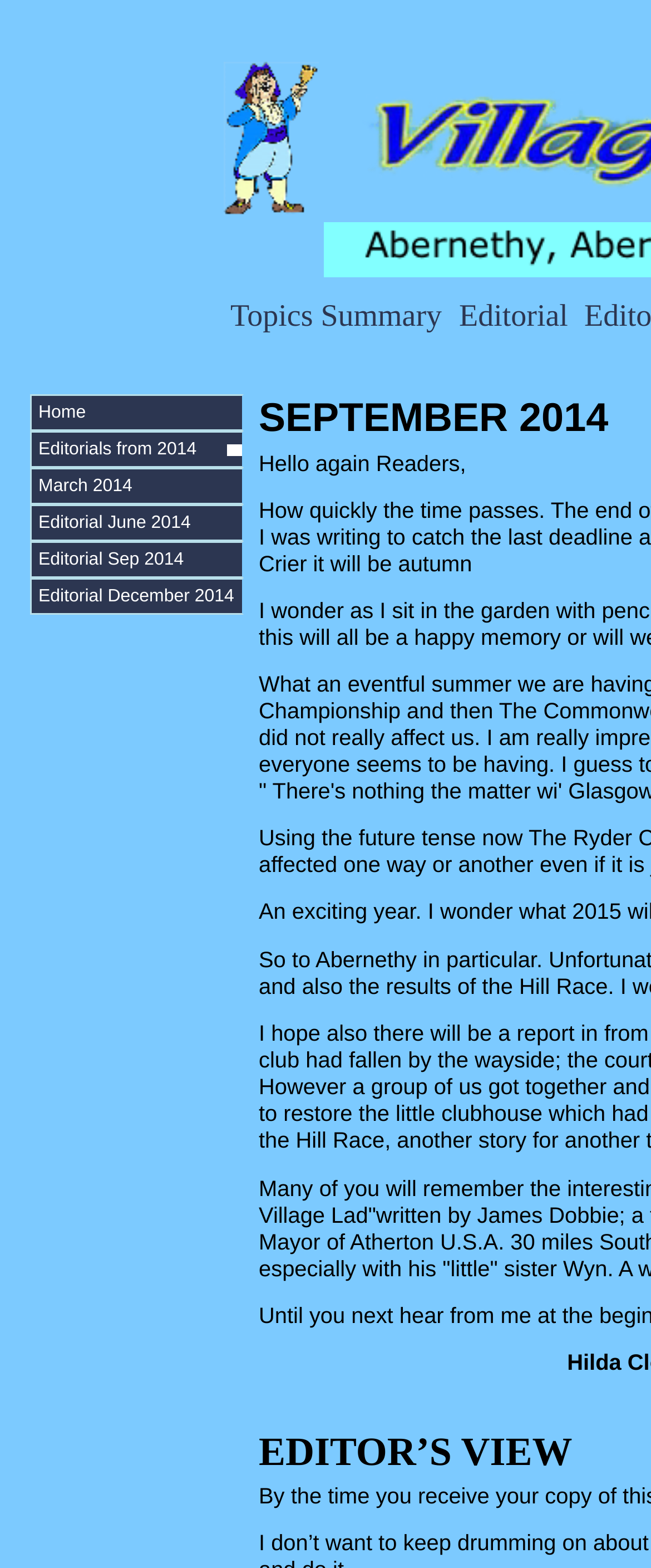Answer the question below in one word or phrase:
How many columns are there in the webpage?

2